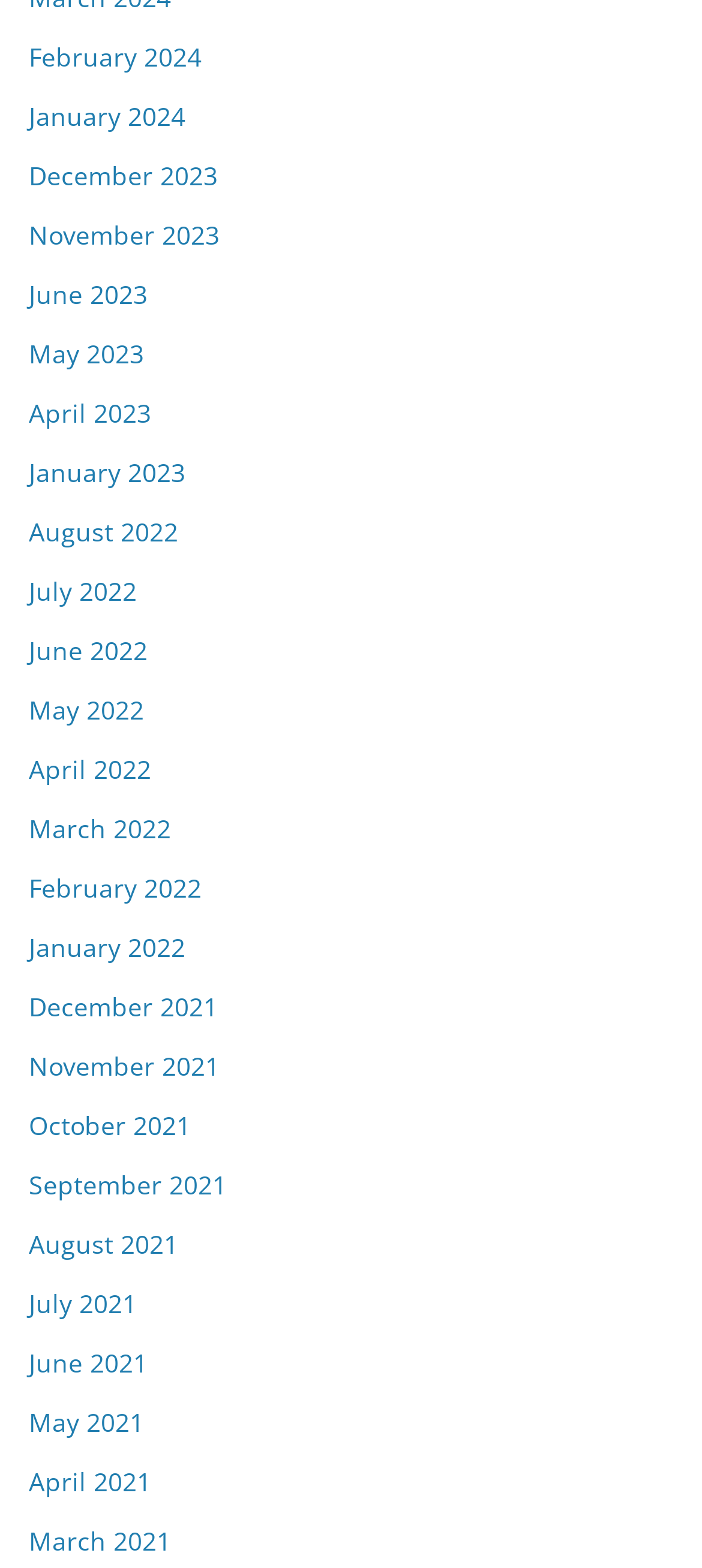How many months are listed from 2021?
Respond to the question with a well-detailed and thorough answer.

I can count the number of links from 2021 by looking at the list. There are 12 links, one for each month of the year, starting from January 2021 and ending at December 2021.